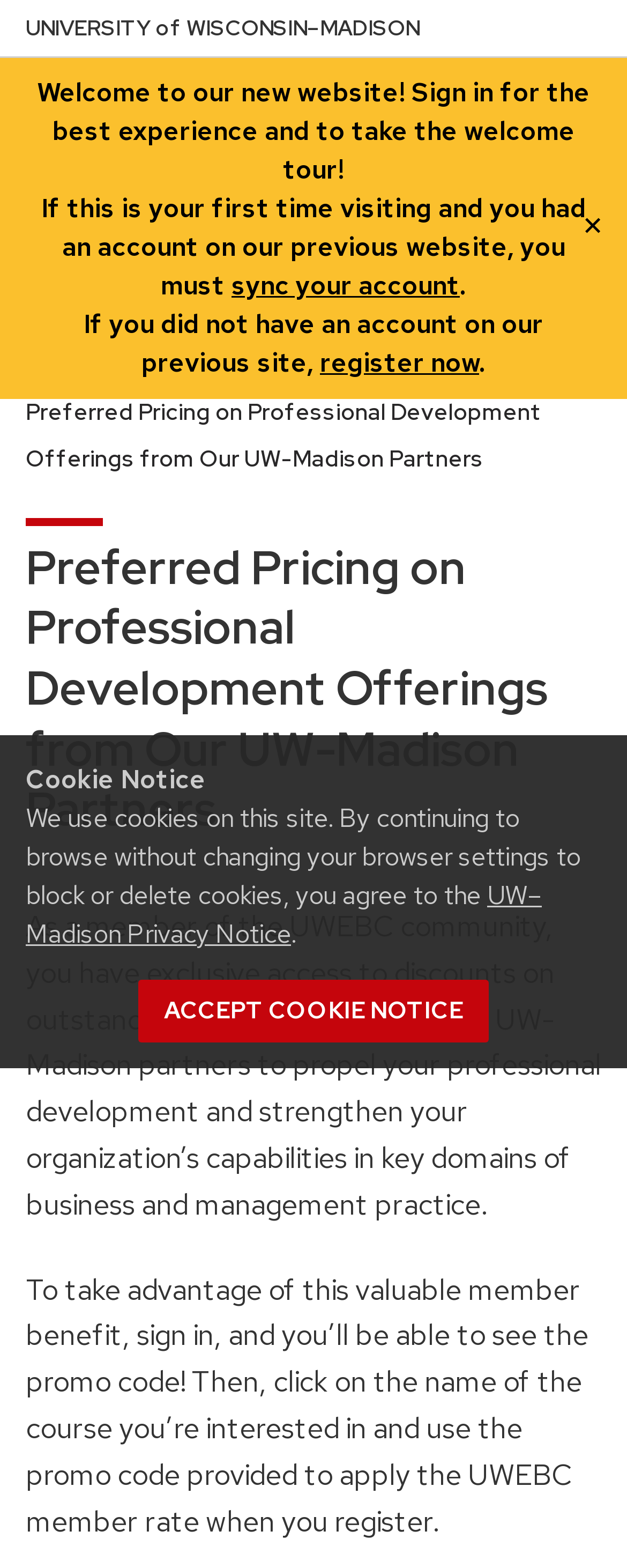Please locate the bounding box coordinates of the element that should be clicked to complete the given instruction: "Open menu".

[0.0, 0.133, 1.0, 0.185]